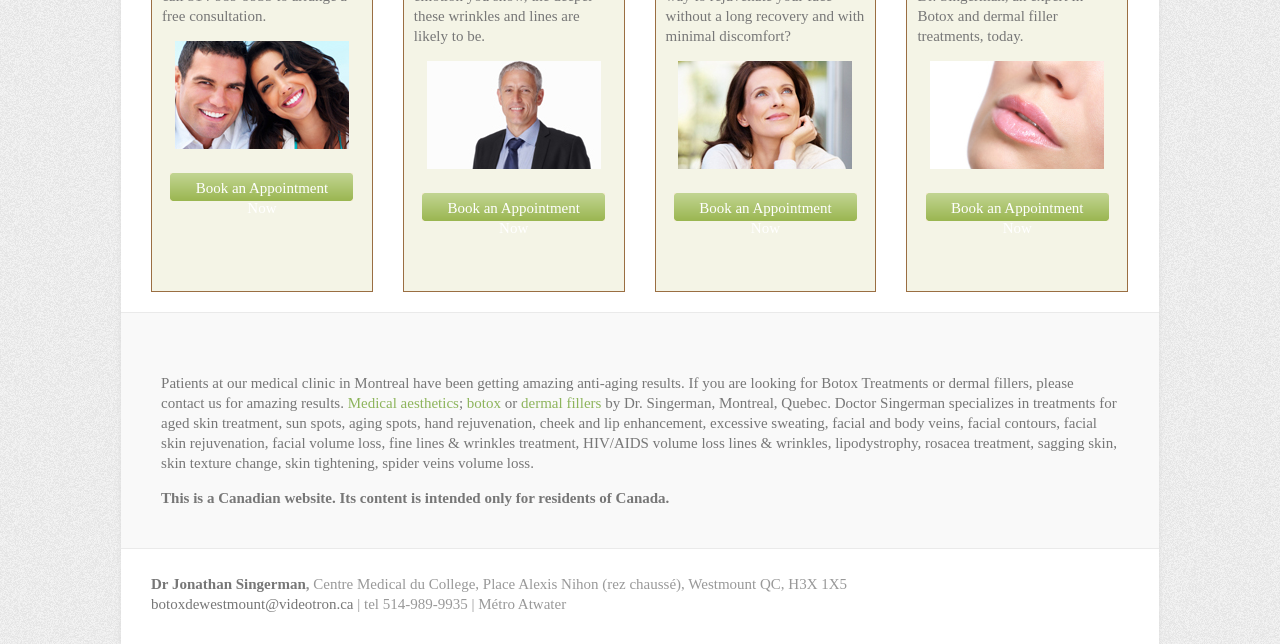Can you show the bounding box coordinates of the region to click on to complete the task described in the instruction: "Contact Dr. Jonathan Singerman"?

[0.118, 0.895, 0.239, 0.92]